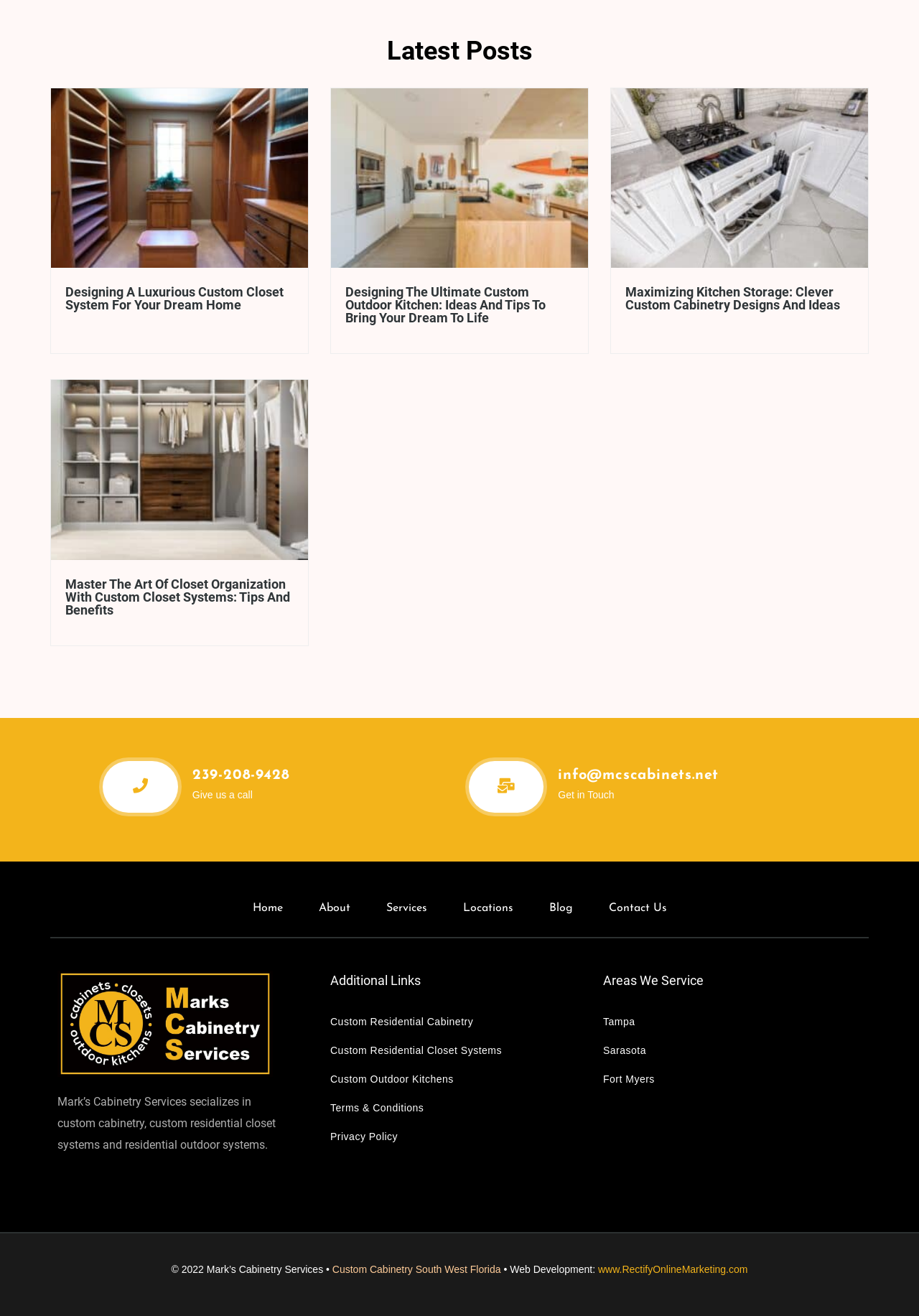Analyze the image and deliver a detailed answer to the question: What is the email address to contact the company?

I found the email address by looking at the heading that says 'info@mcscabinets.net Get in Touch'.